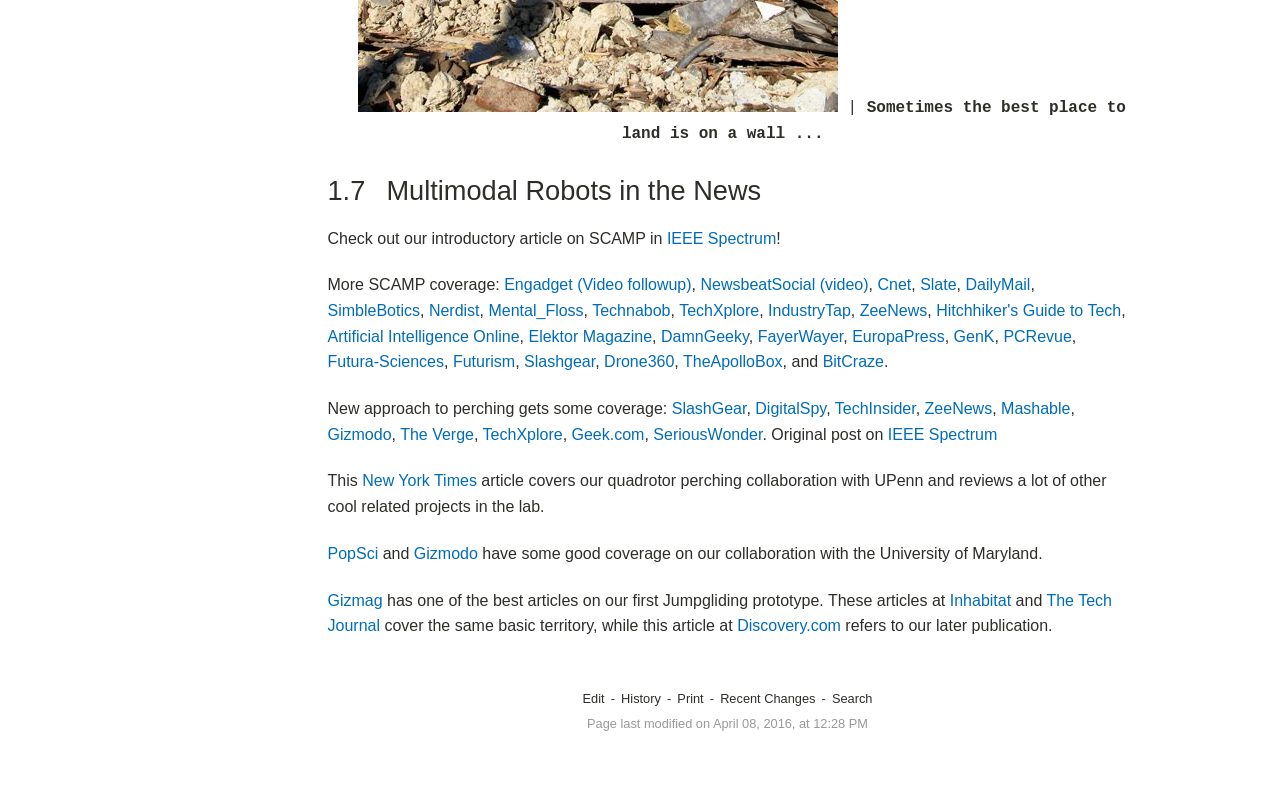What is the main topic of this webpage?
Give a one-word or short-phrase answer derived from the screenshot.

Multimodal Robots